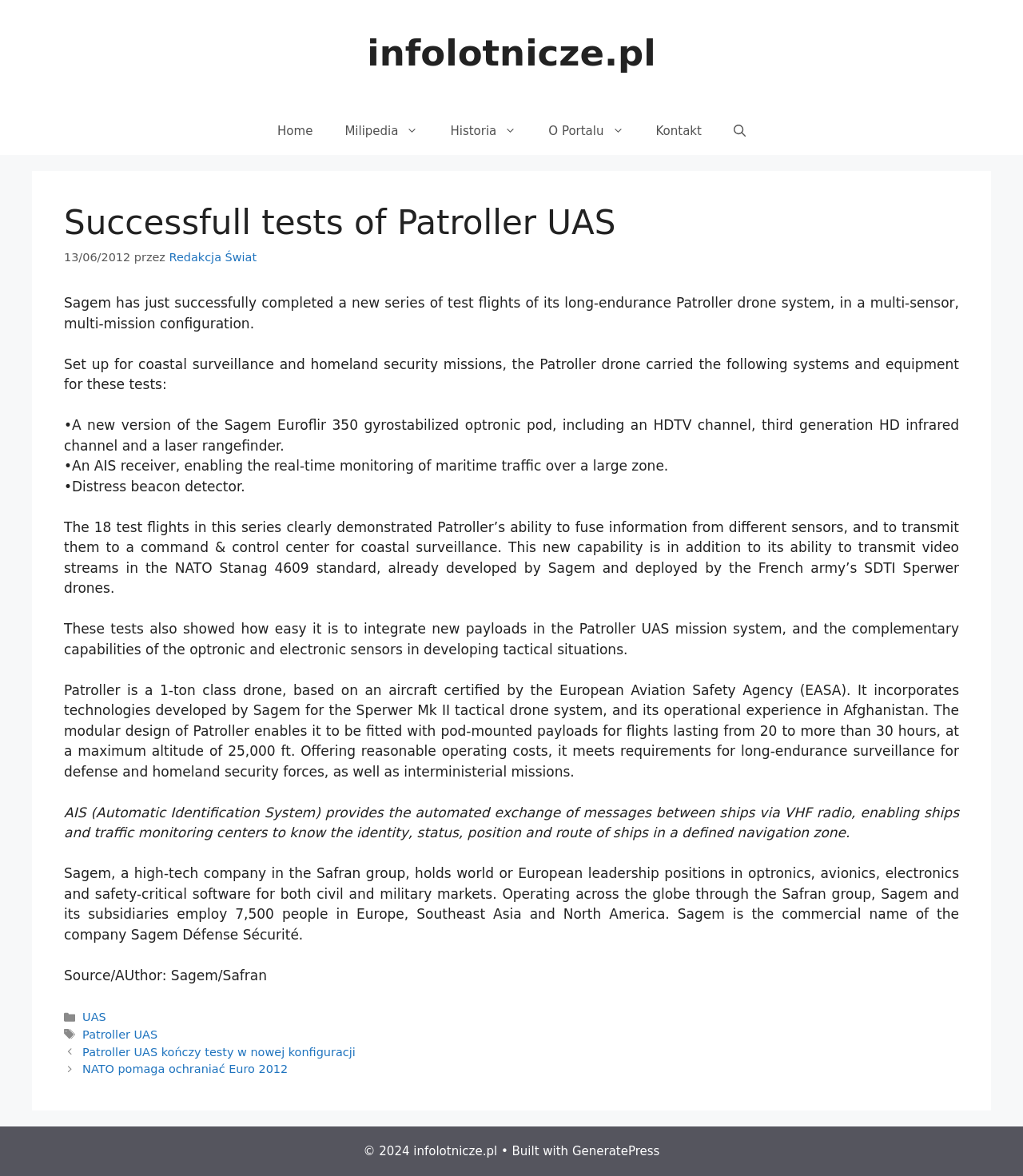Find the coordinates for the bounding box of the element with this description: "villages".

None